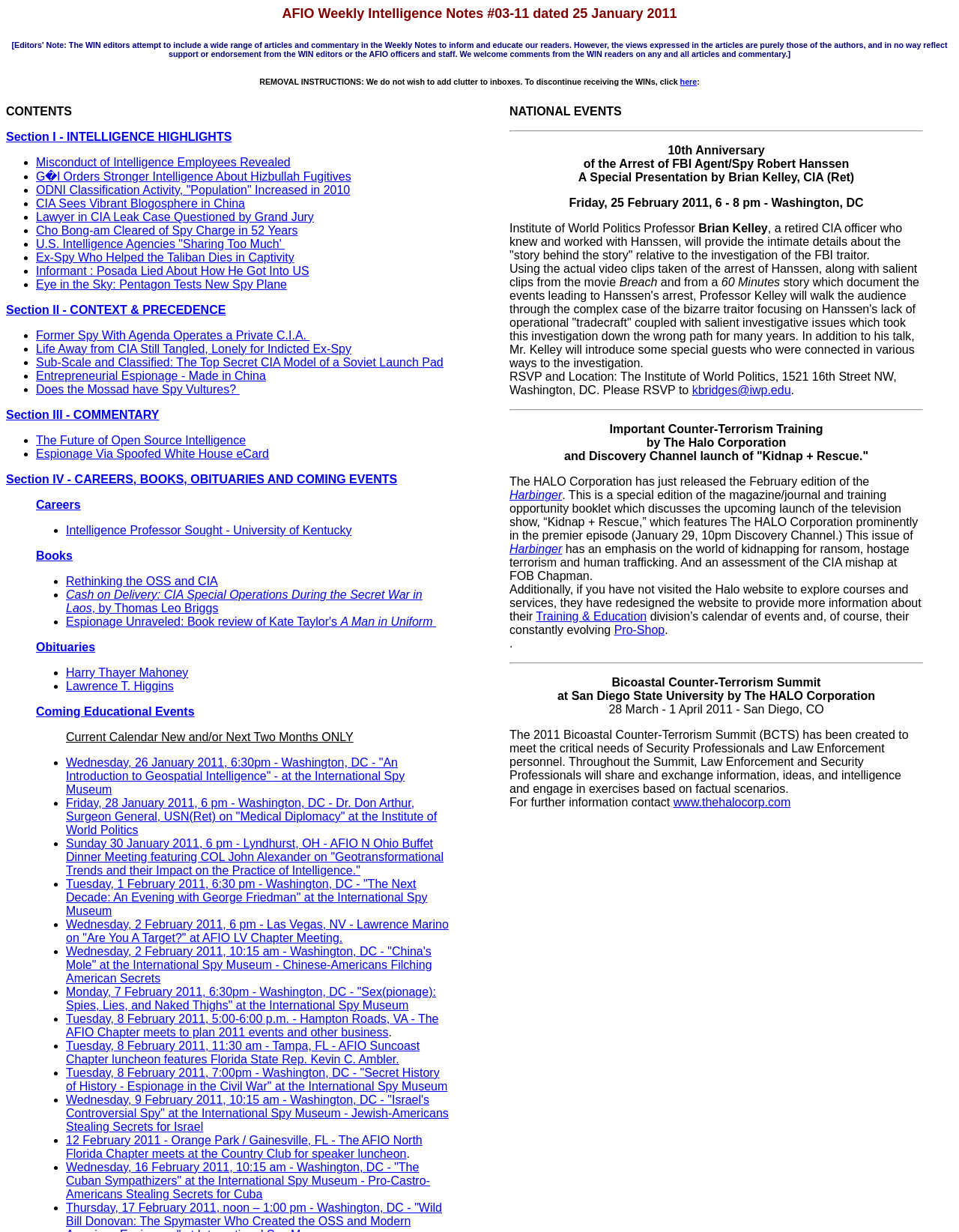Kindly determine the bounding box coordinates of the area that needs to be clicked to fulfill this instruction: "View 'Coming Educational Events'".

[0.038, 0.572, 0.203, 0.583]